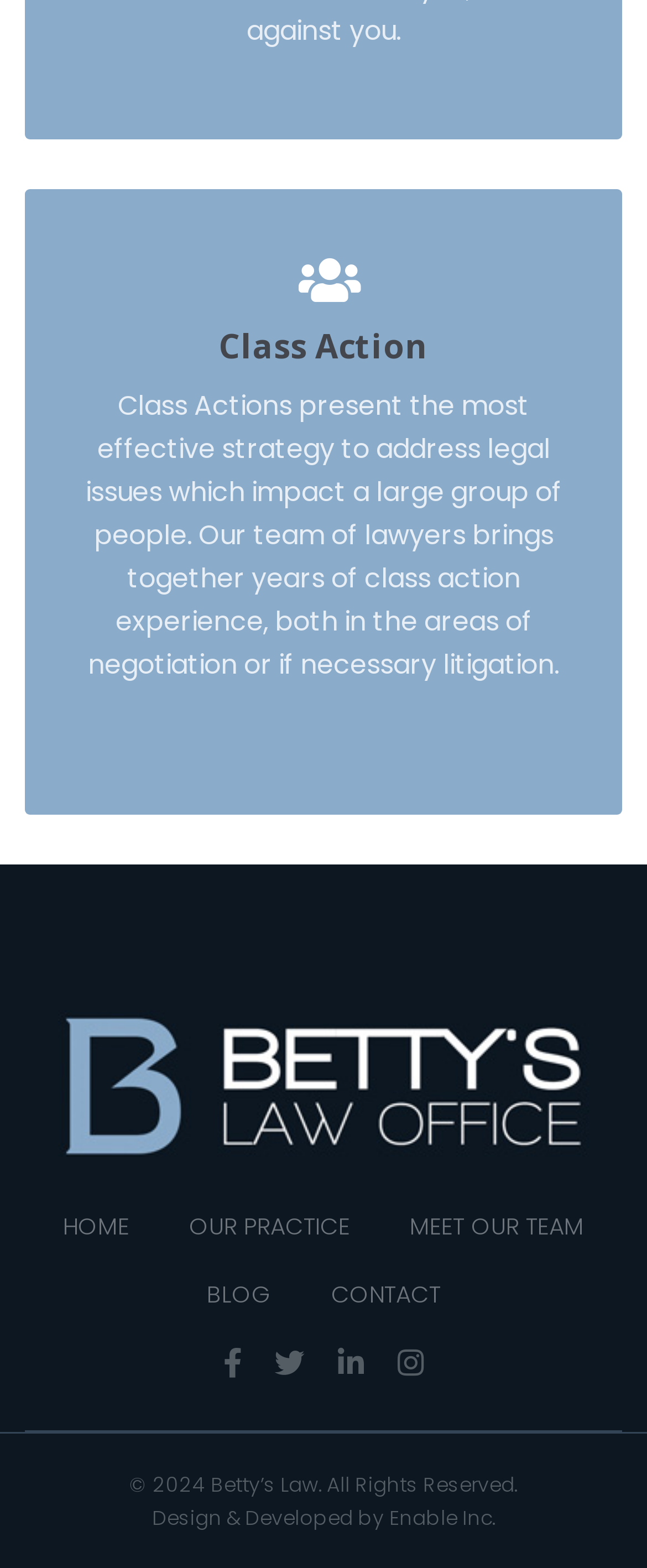Please specify the bounding box coordinates in the format (top-left x, top-left y, bottom-right x, bottom-right y), with values ranging from 0 to 1. Identify the bounding box for the UI component described as follows: HOME

[0.097, 0.771, 0.2, 0.792]